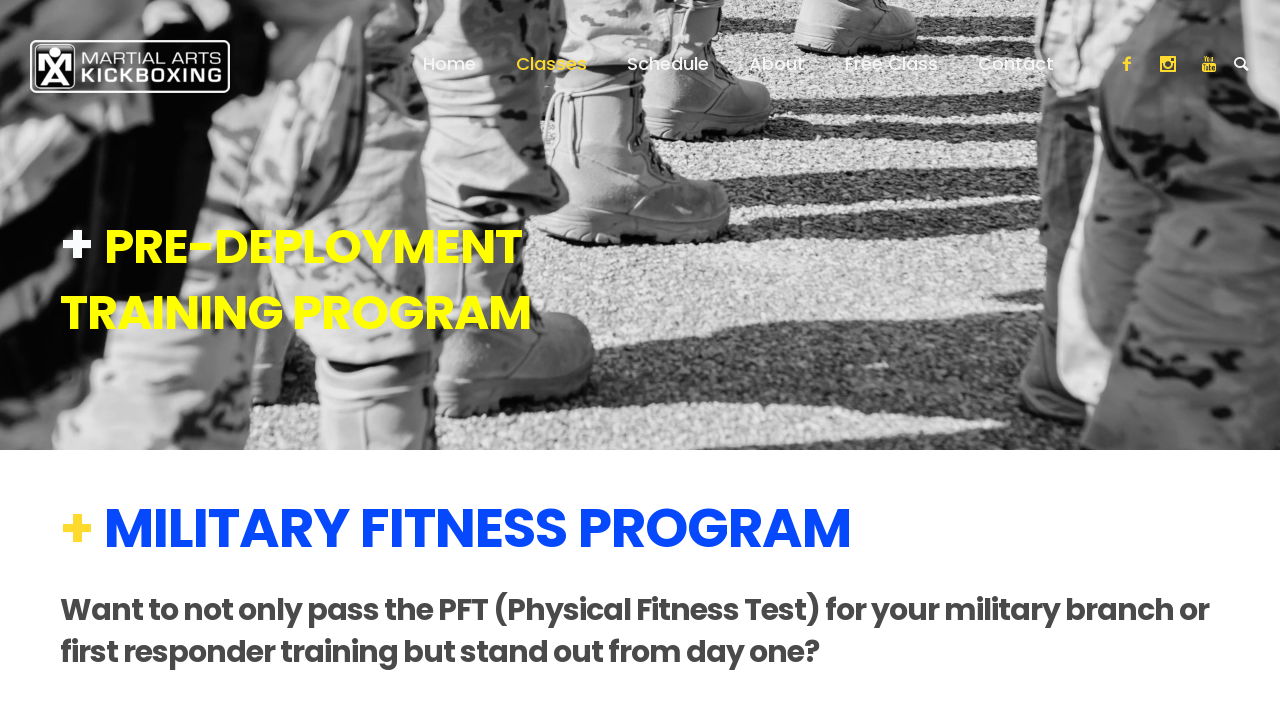Answer the following inquiry with a single word or phrase:
How many navigation links are there?

6